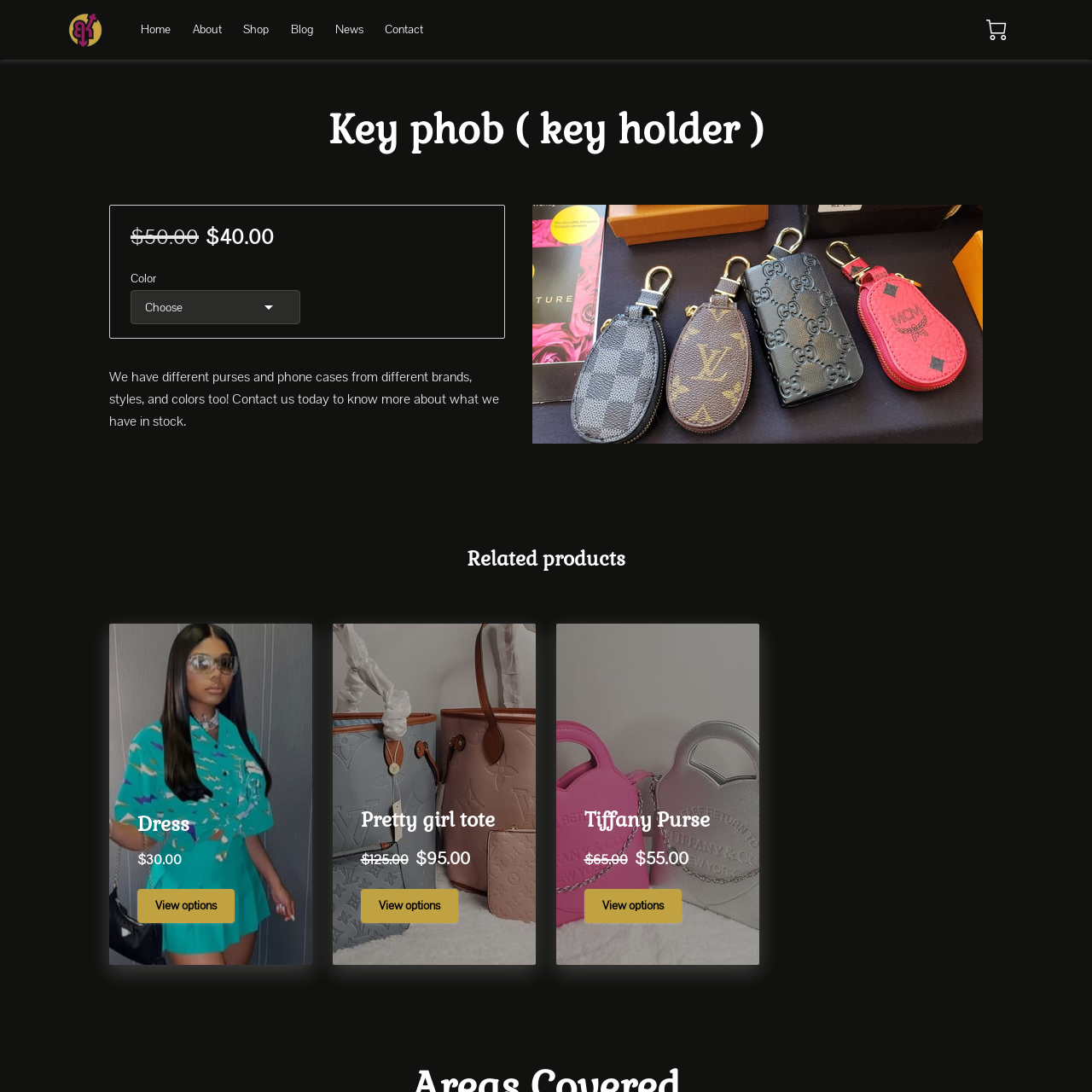What is the price of the Key phob key holder?
Answer the question with a detailed explanation, including all necessary information.

I found the price of the Key phob key holder by looking at the StaticText element with the text '$50.00' which is located near the image of the Key phob key holder.